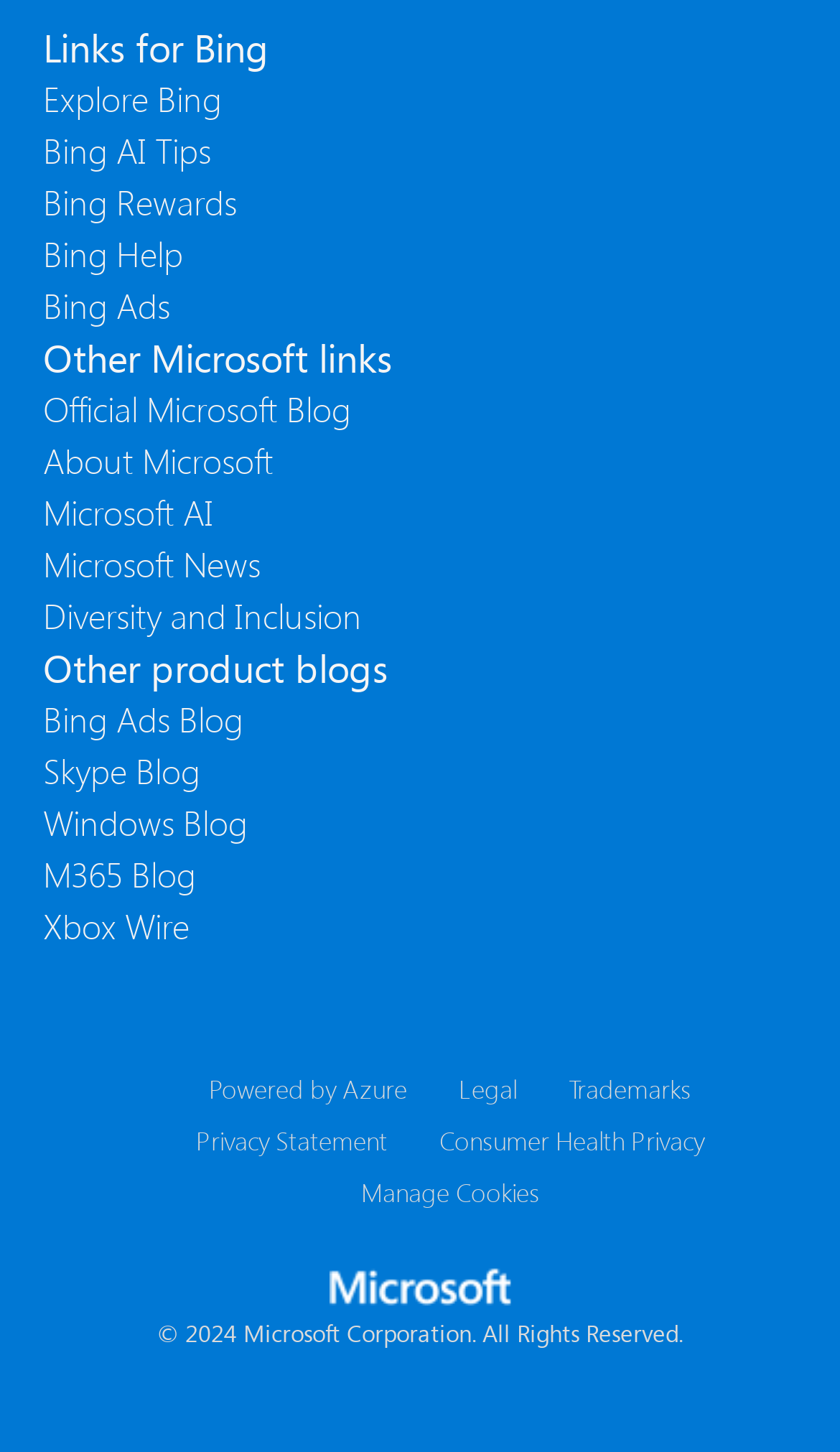Please find the bounding box coordinates of the element that needs to be clicked to perform the following instruction: "Explore Bing". The bounding box coordinates should be four float numbers between 0 and 1, represented as [left, top, right, bottom].

[0.051, 0.052, 0.264, 0.085]